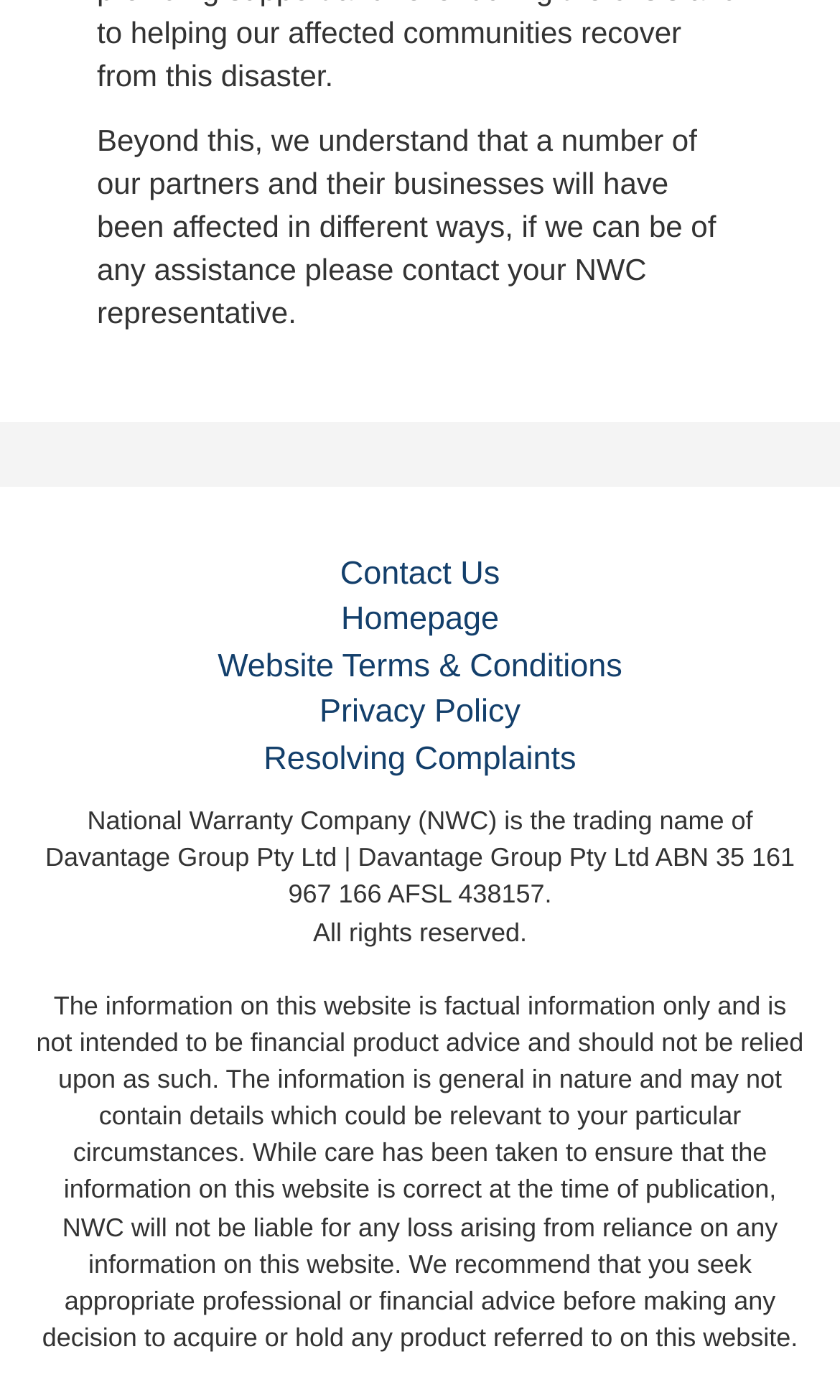Based on the image, provide a detailed response to the question:
What is the purpose of the information on this website?

According to the StaticText element with bounding box coordinates [0.043, 0.707, 0.957, 0.966], the information on this website is factual information only and is not intended to be financial product advice.